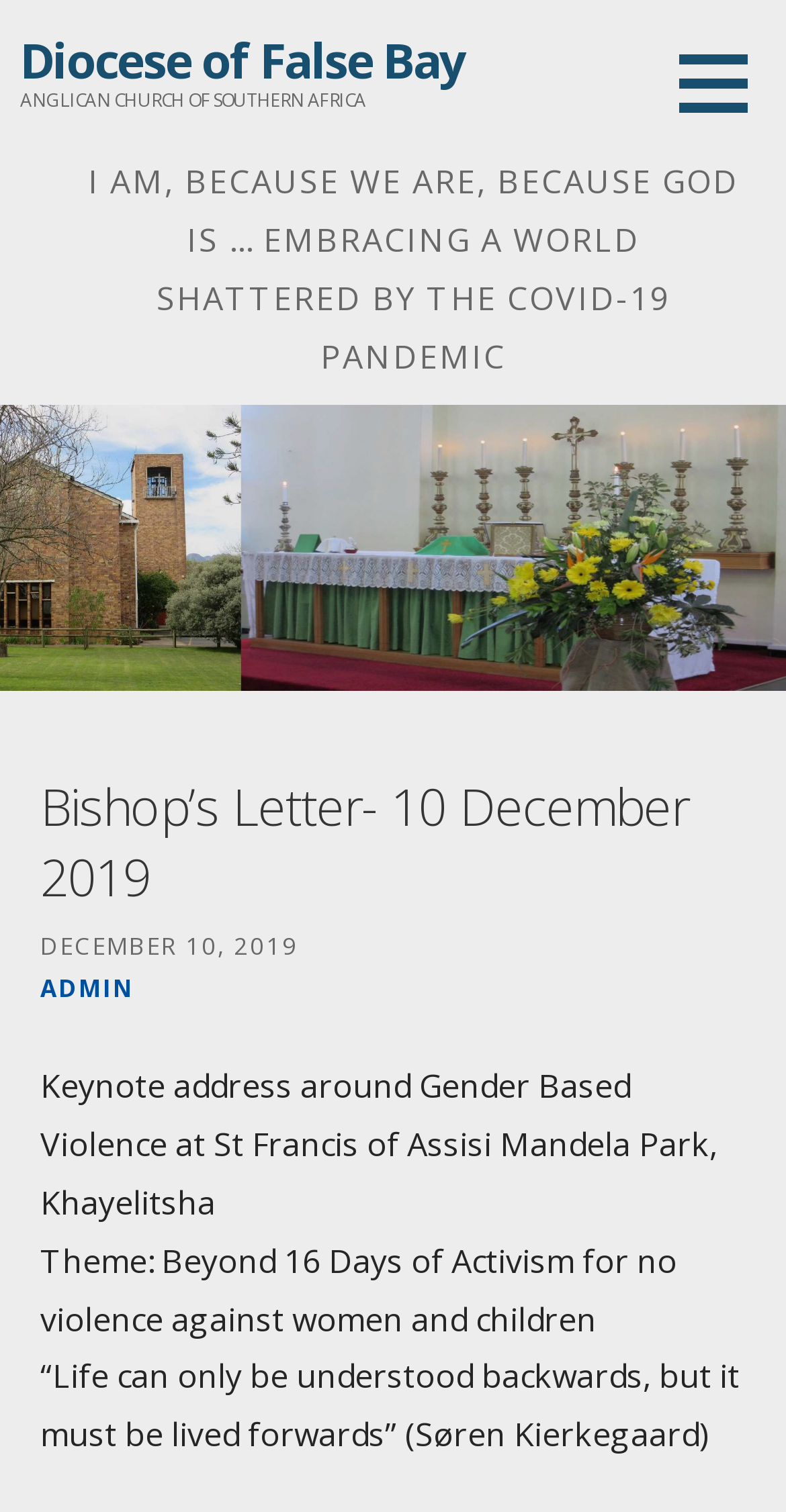Find and provide the bounding box coordinates for the UI element described here: "Diocese of False Bay". The coordinates should be given as four float numbers between 0 and 1: [left, top, right, bottom].

[0.026, 0.017, 0.592, 0.061]